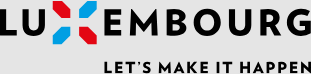What is the color of the geometric shapes?
Look at the image and respond with a single word or a short phrase.

Blue and red